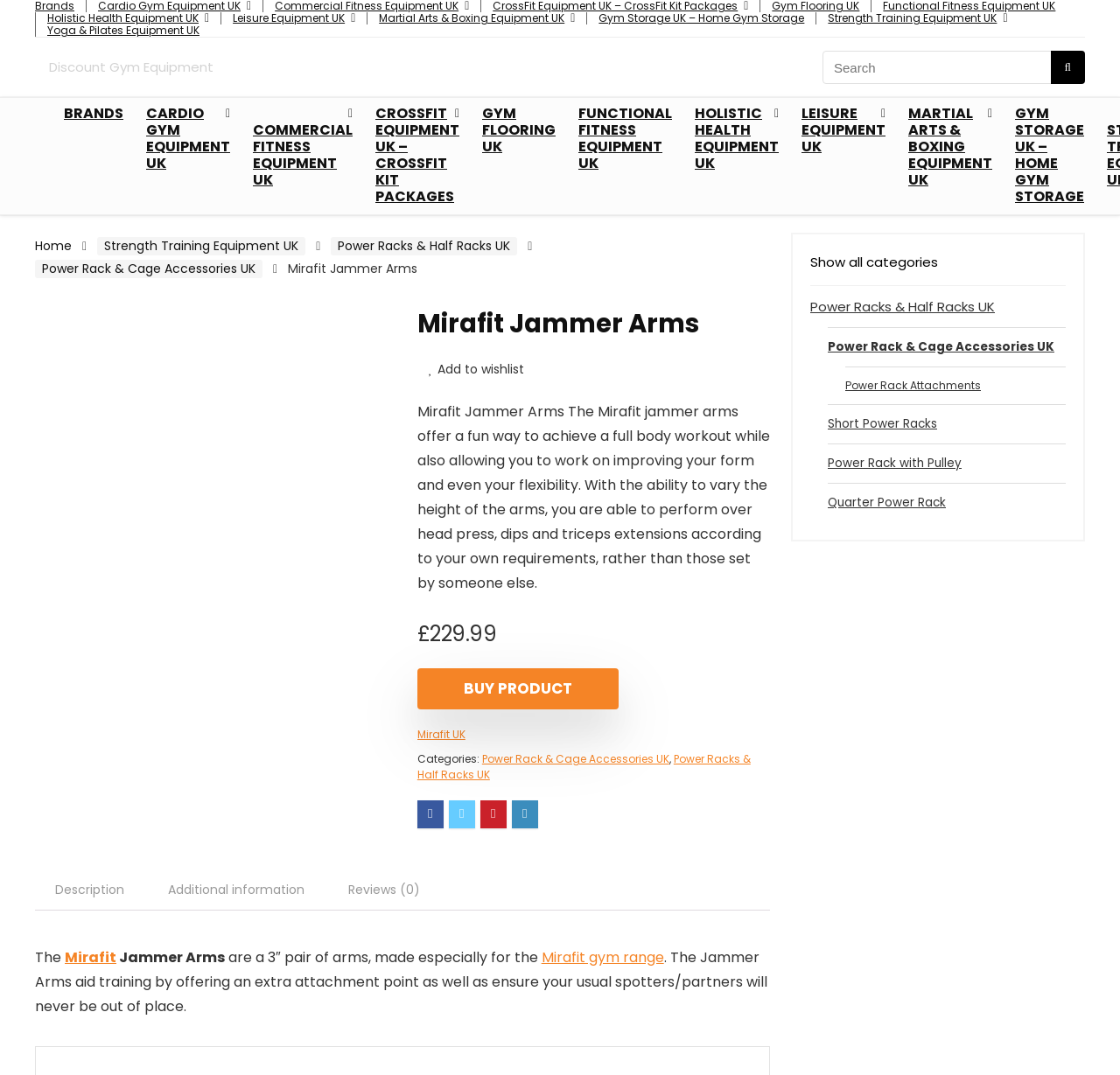Point out the bounding box coordinates of the section to click in order to follow this instruction: "View Mirafit Jammer Arms Review".

[0.346, 0.386, 0.661, 0.714]